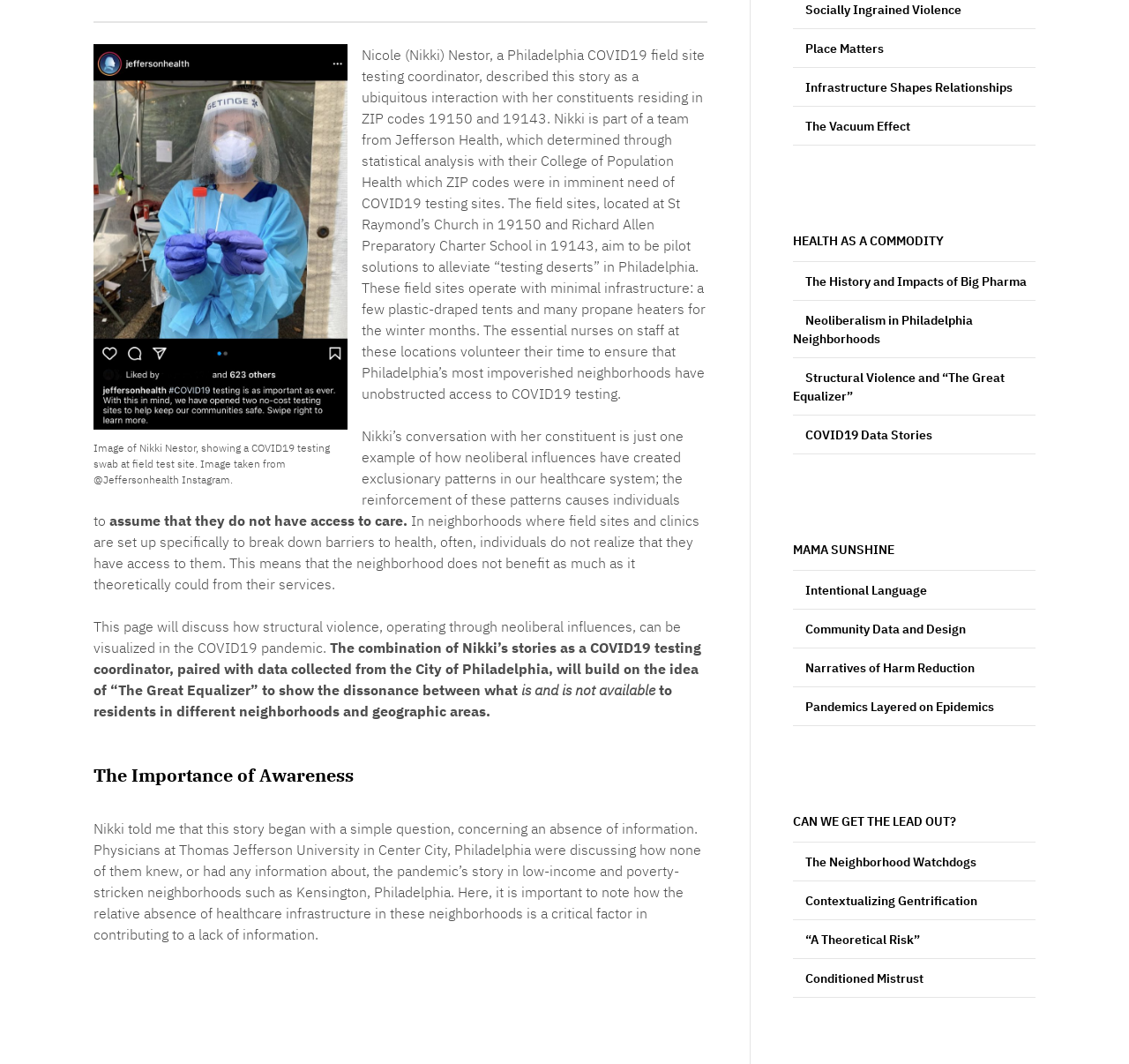Find the bounding box coordinates of the clickable element required to execute the following instruction: "View the COVID19 Data Stories". Provide the coordinates as four float numbers between 0 and 1, i.e., [left, top, right, bottom].

[0.713, 0.401, 0.826, 0.418]